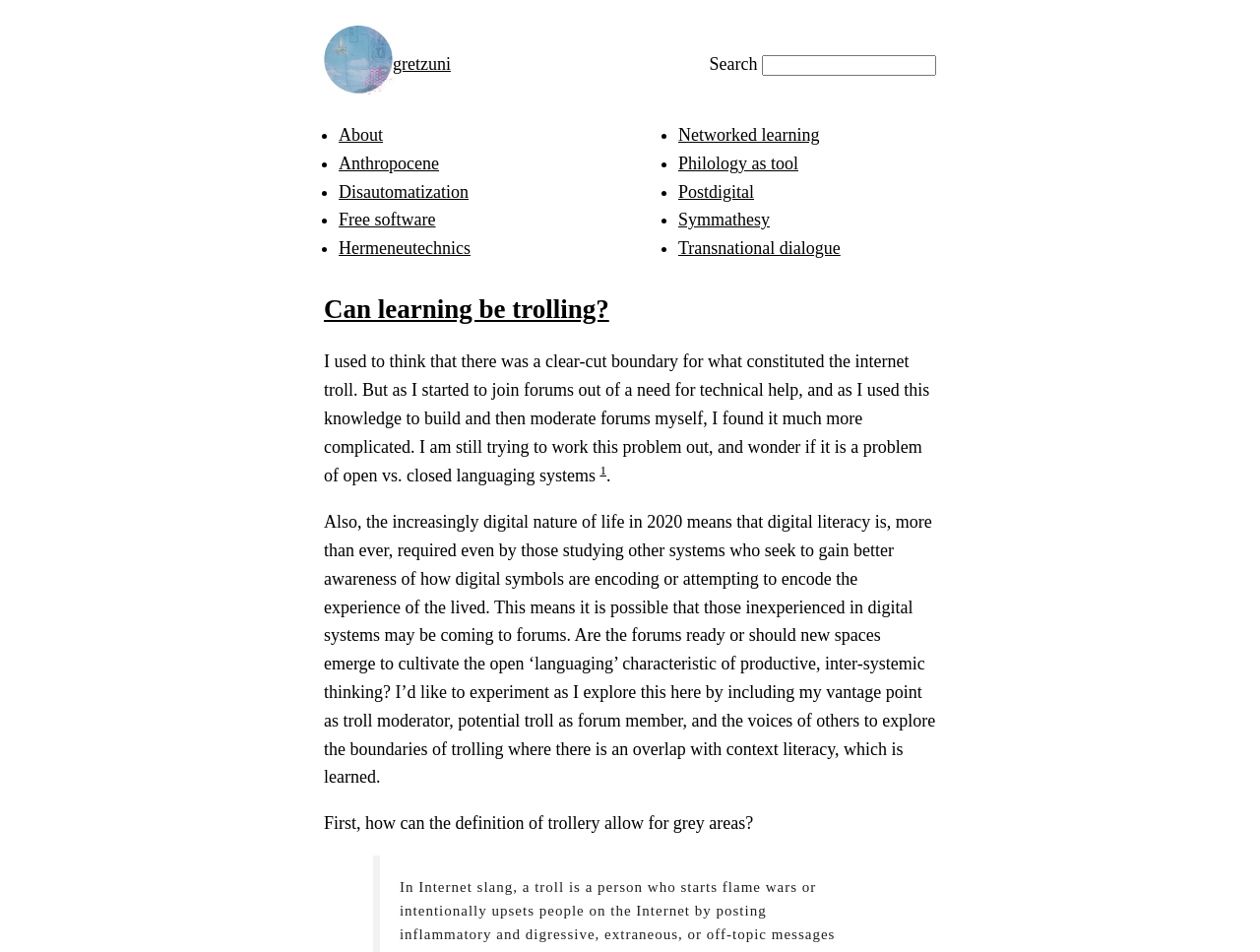Find the UI element described as: "Philology as tool" and predict its bounding box coordinates. Ensure the coordinates are four float numbers between 0 and 1, [left, top, right, bottom].

[0.538, 0.161, 0.634, 0.182]